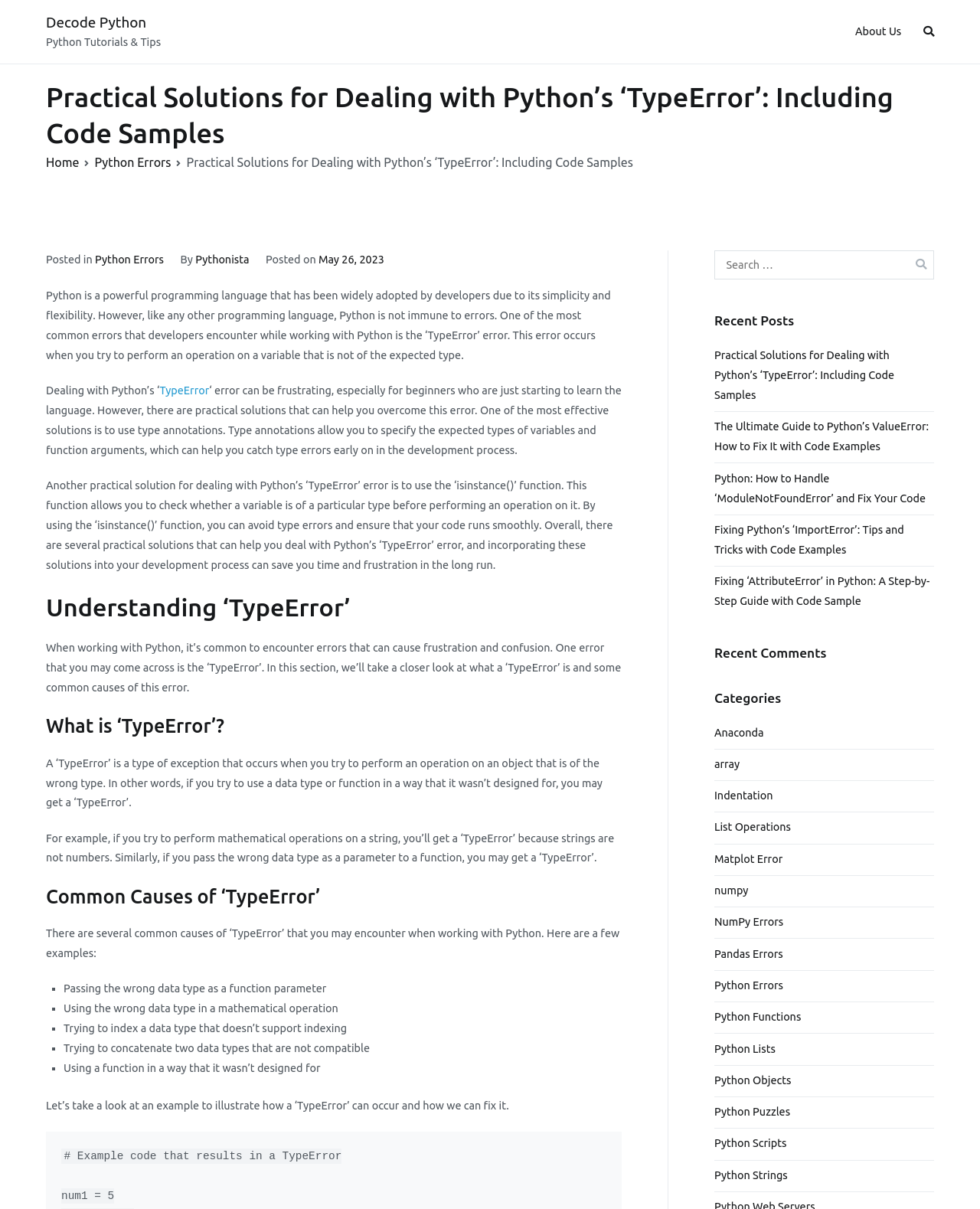Show the bounding box coordinates for the HTML element described as: "numpy".

[0.729, 0.724, 0.764, 0.75]